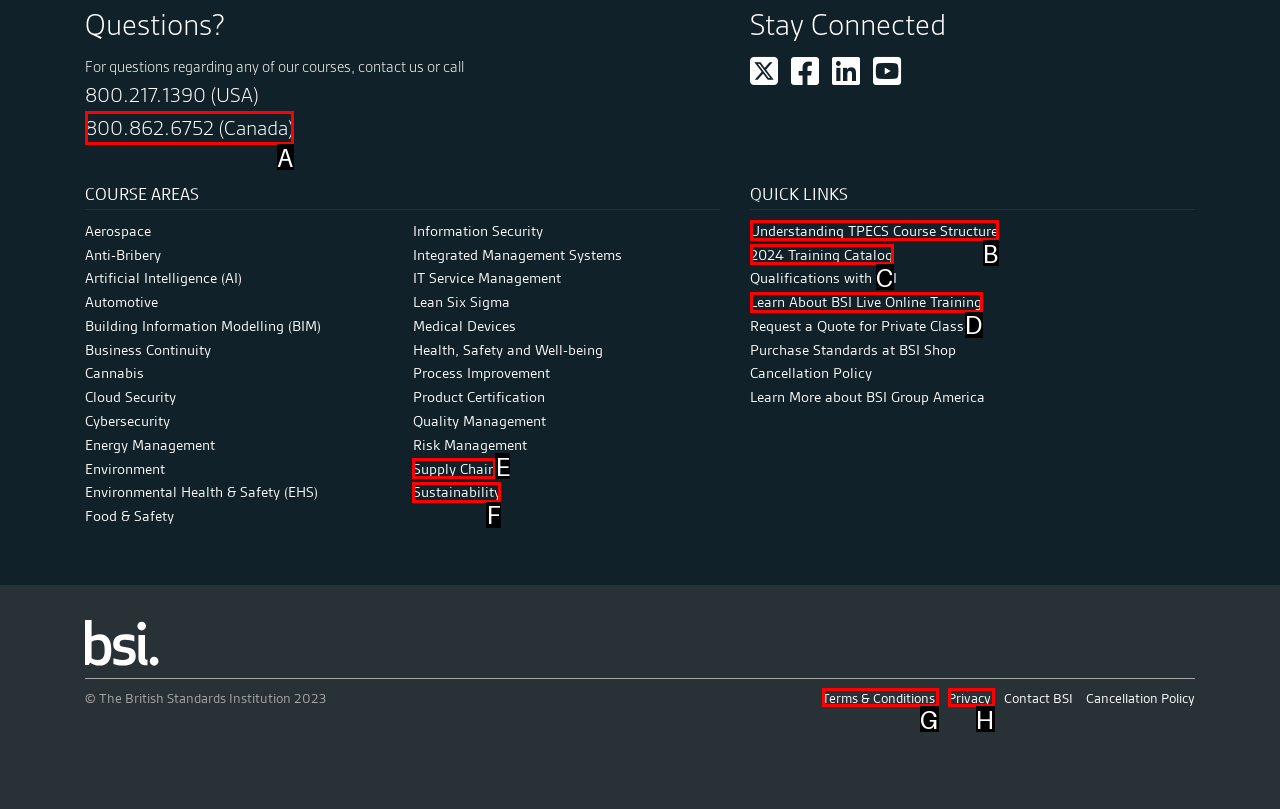Which option should be clicked to execute the task: View 2024 Training Catalog?
Reply with the letter of the chosen option.

C